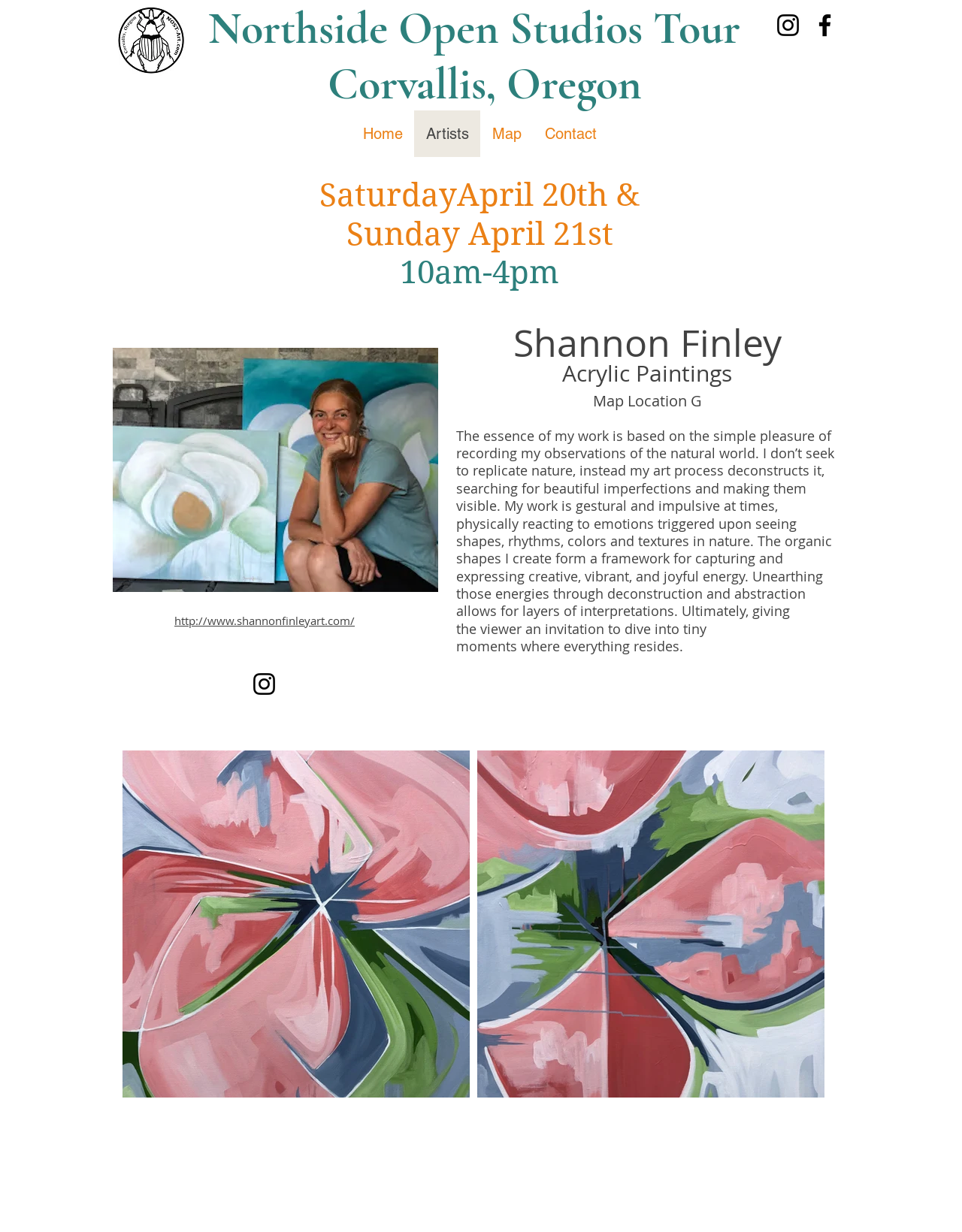Indicate the bounding box coordinates of the clickable region to achieve the following instruction: "Check the 'Instagram' social media link."

[0.804, 0.009, 0.834, 0.032]